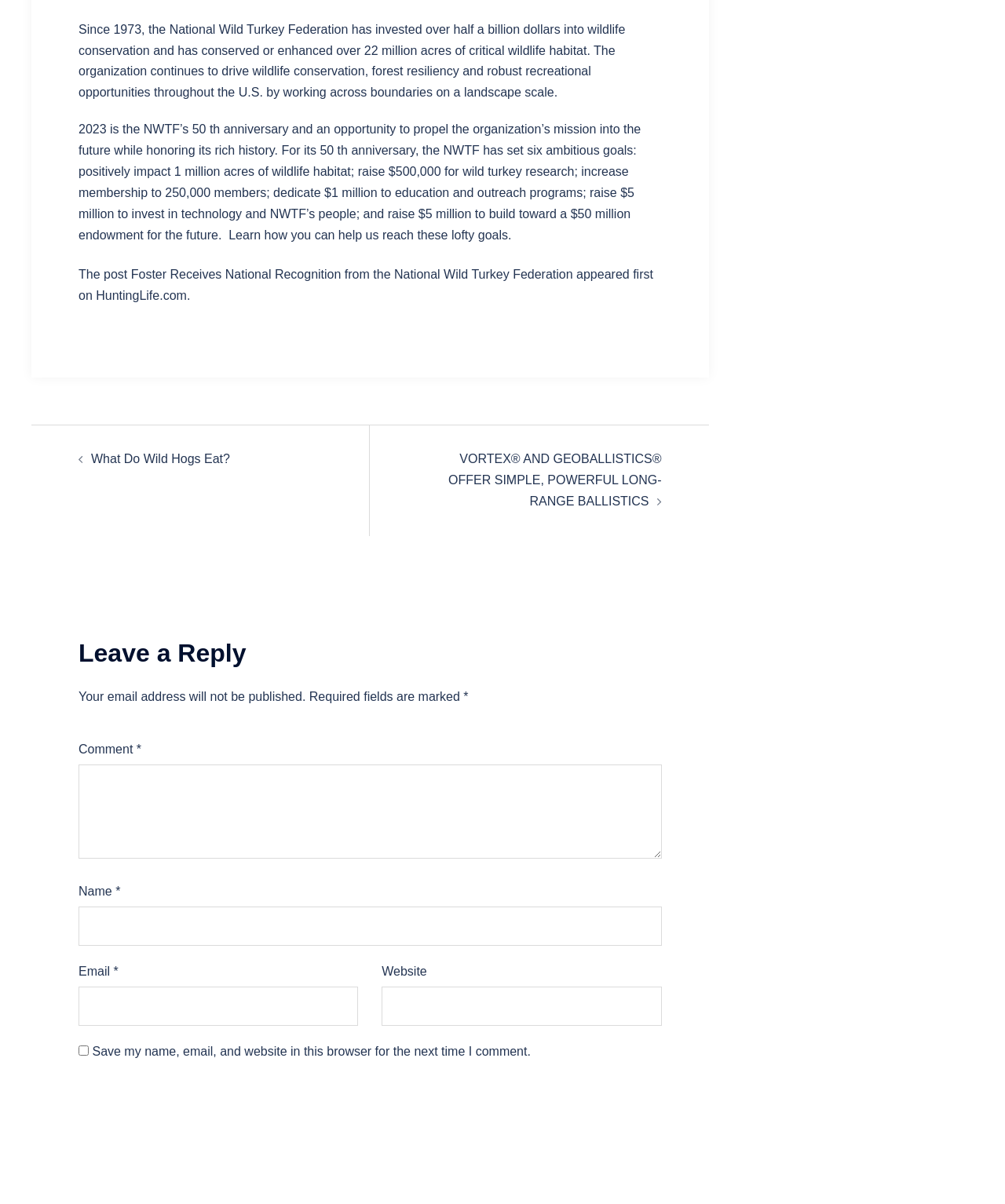Please provide a comprehensive answer to the question below using the information from the image: What is the anniversary of the National Wild Turkey Federation?

The answer can be found in the first StaticText element, which mentions '2023 is the NWTF’s 50th anniversary...'. This indicates that the National Wild Turkey Federation is celebrating its 50th anniversary.